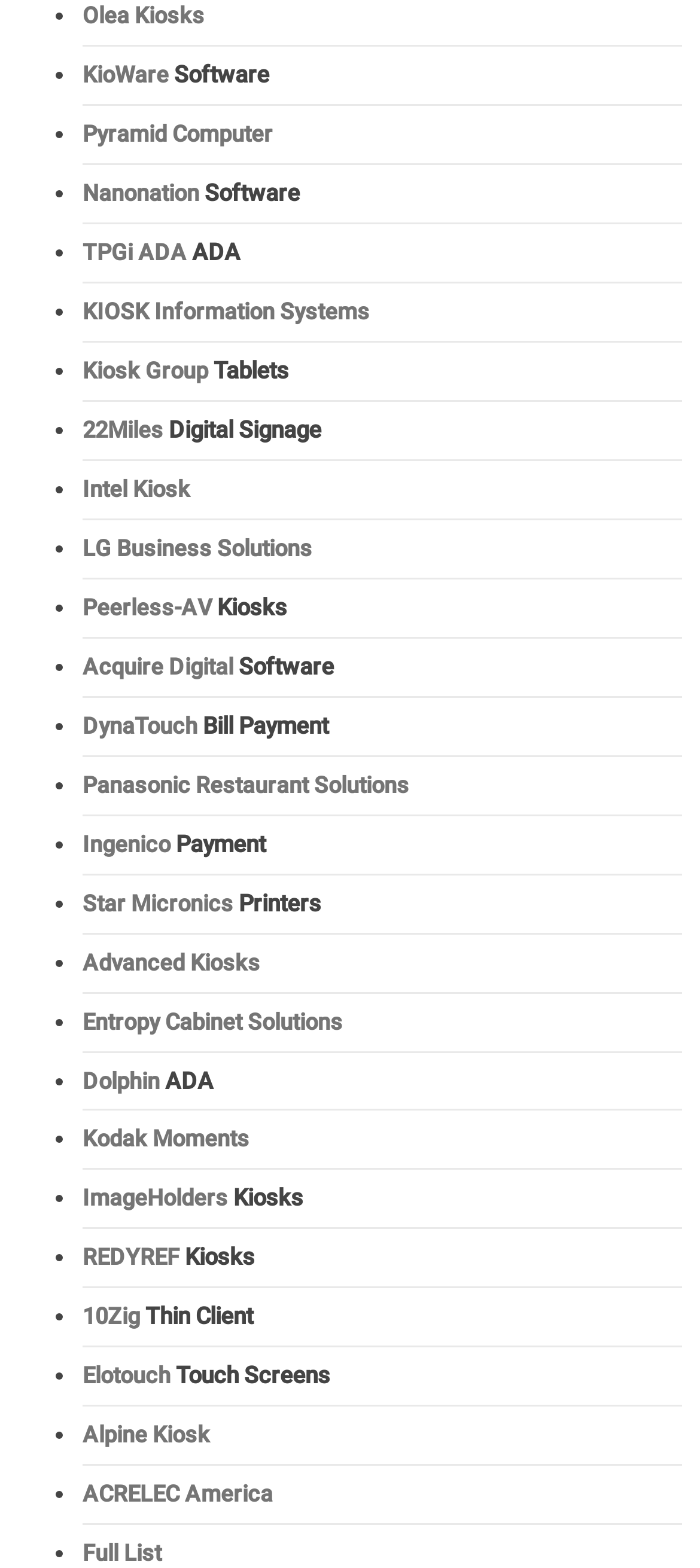How many companies are listed on this webpage?
Please provide a single word or phrase answer based on the image.

34